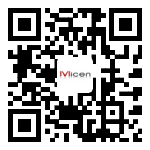Give a detailed account of the visual content in the image.

The image displays a QR code featuring the brand name "Micen" prominently in the center. This QR code is designed for easy scanning, allowing users to quickly access information or services related to Micen. It is situated in close proximity to contact information, suggesting that it may lead to customer service or additional product details. The surrounding text indicates an invitation to either call or email, emphasizing accessibility and convenience for potential customers. This QR code serves as a modern tool for facilitating communication and enhancing user engagement.